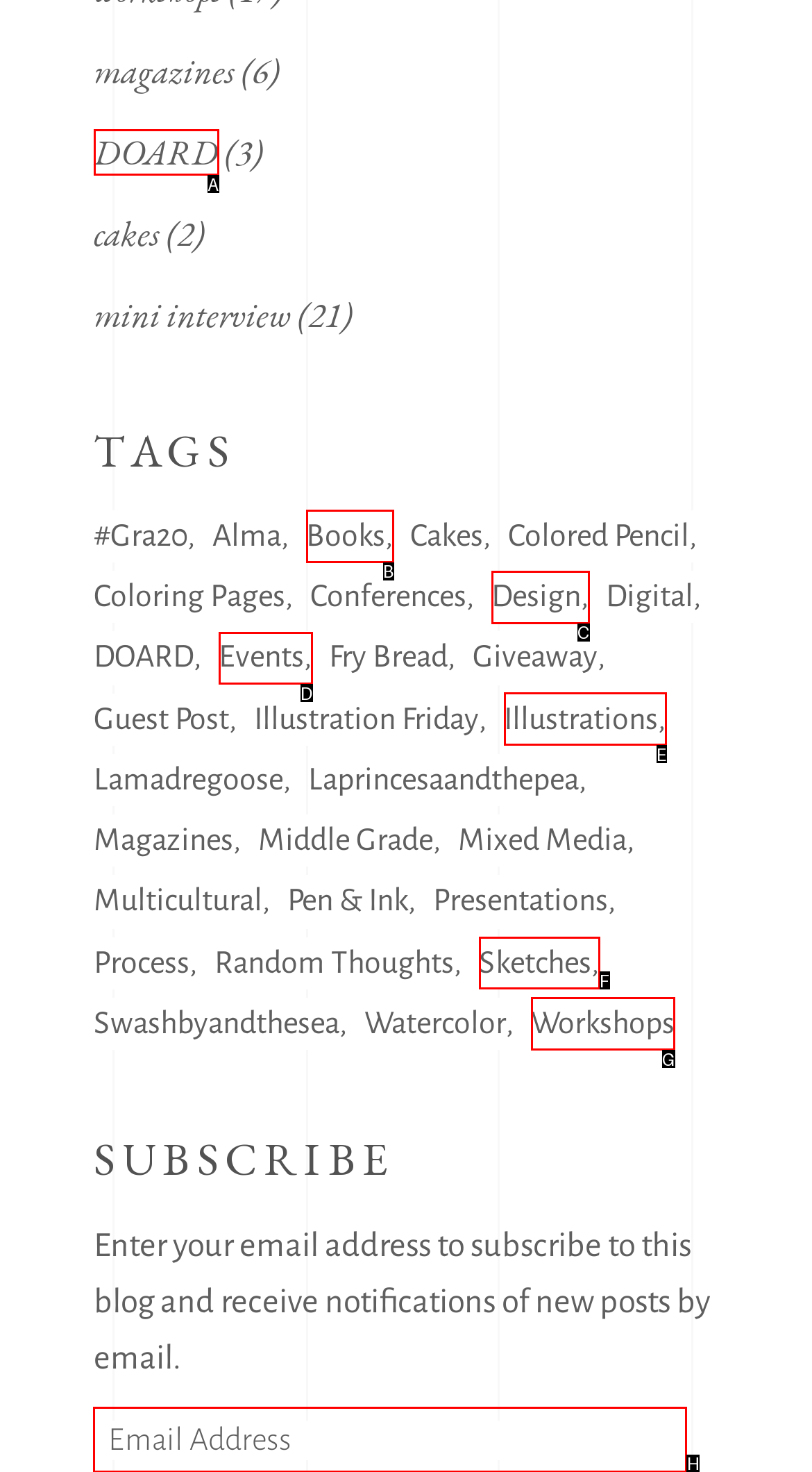Choose the letter that corresponds to the correct button to accomplish the task: Subscribe to the blog
Reply with the letter of the correct selection only.

H